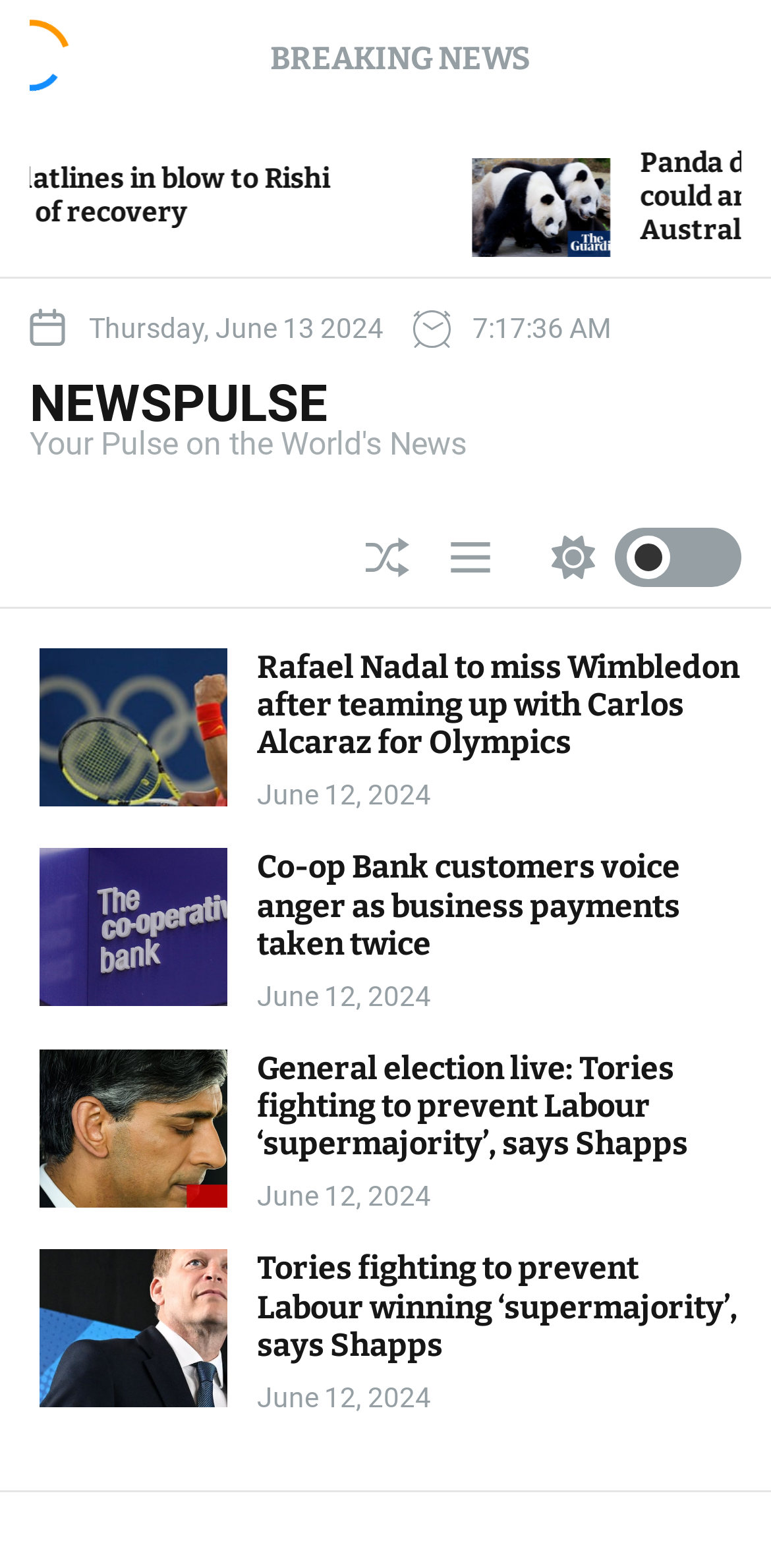Generate a comprehensive caption for the webpage you are viewing.

This webpage appears to be a news website, with a prominent heading "BREAKING NEWS" at the top. Below the heading, there is a link to an article titled "DFS furniture chain blames Red Sea crisis for profit warning" accompanied by an image. 

To the right of the heading, there is a section displaying the current date and time, "Thursday, June 13 2024, 17:40 AM". 

Further down, there are four articles, each with a heading, a link to the article, an image, and a timestamp indicating the date of publication, which is June 12, 2024, for all four articles. The articles are arranged in a vertical column, with the most recent one at the top. 

At the top left, there is a link to "NEWSPULSE", and next to it, a link to "Shuffle" and a button labeled "Menu". There is also a button to switch the color mode, which is currently set to "light".